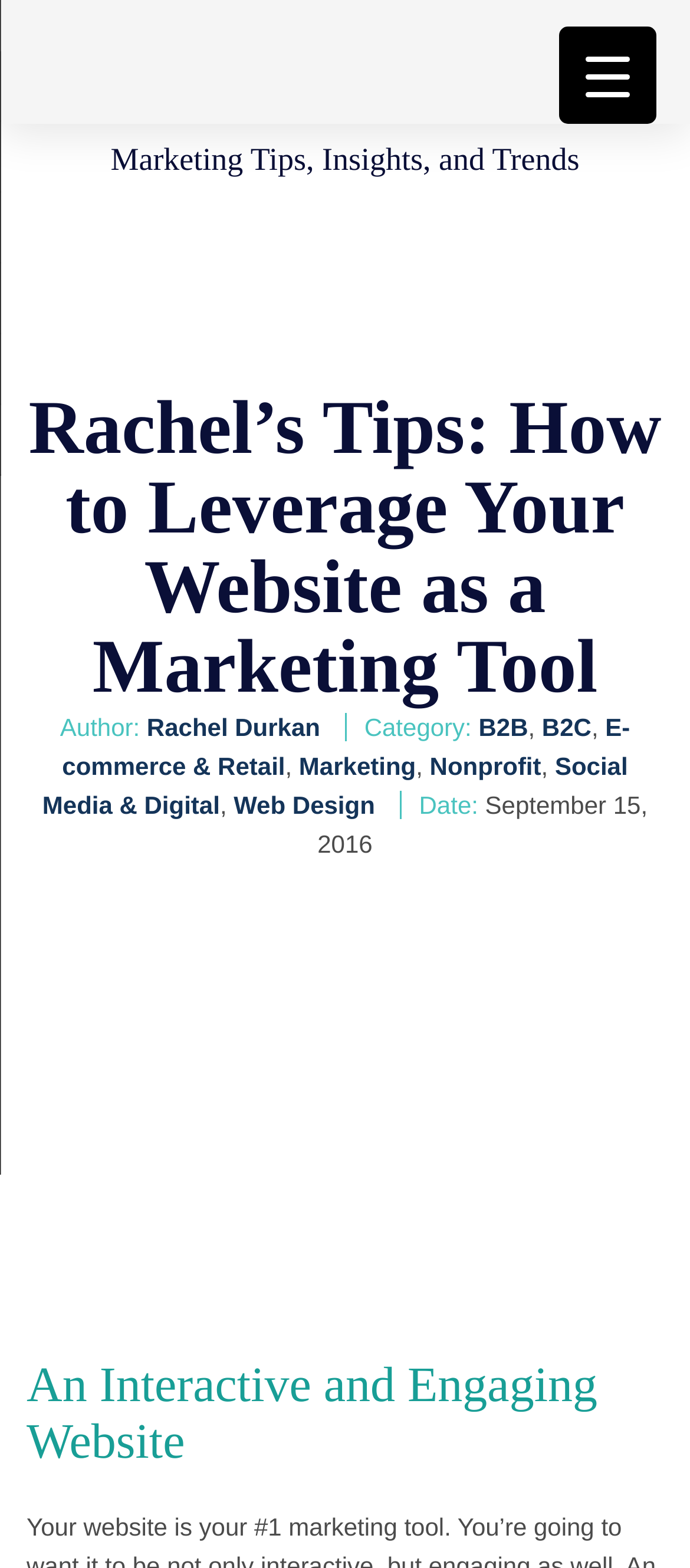What is the main topic of the article?
Can you give a detailed and elaborate answer to the question?

The main topic of the article can be inferred by looking at the main heading, which is 'Rachel's Tips: How to Leverage Your Website as a Marketing Tool'. This suggests that the article is about providing tips on how to use a website as a marketing tool.